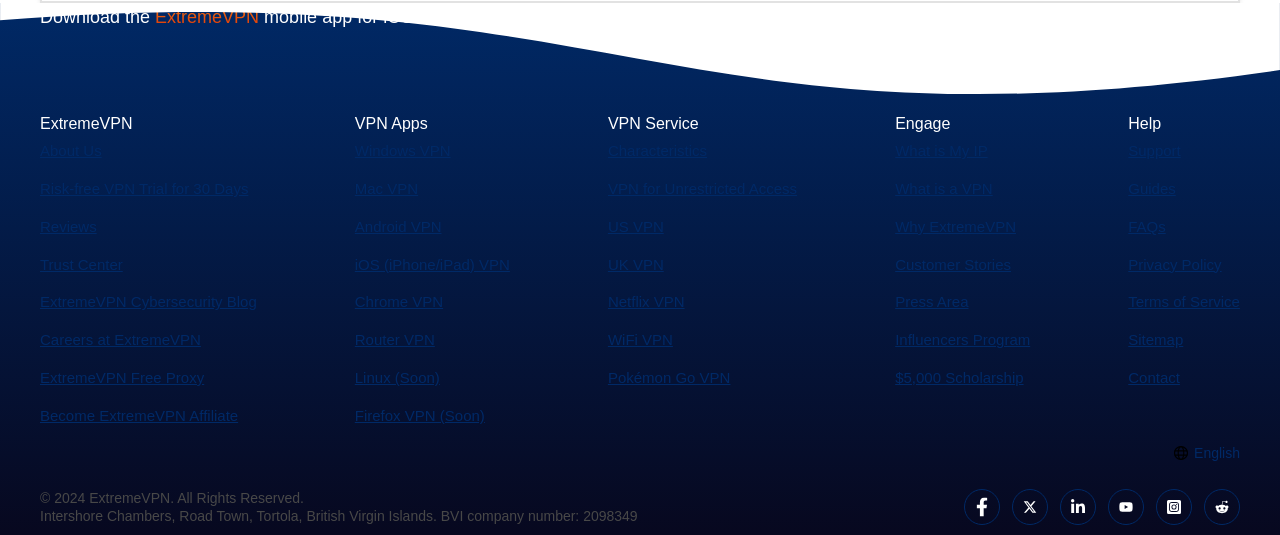What is the purpose of the 'What is My IP' link?
Based on the visual details in the image, please answer the question thoroughly.

The 'What is My IP' link is likely used to check the user's current IP address, which is a common feature in VPN services.